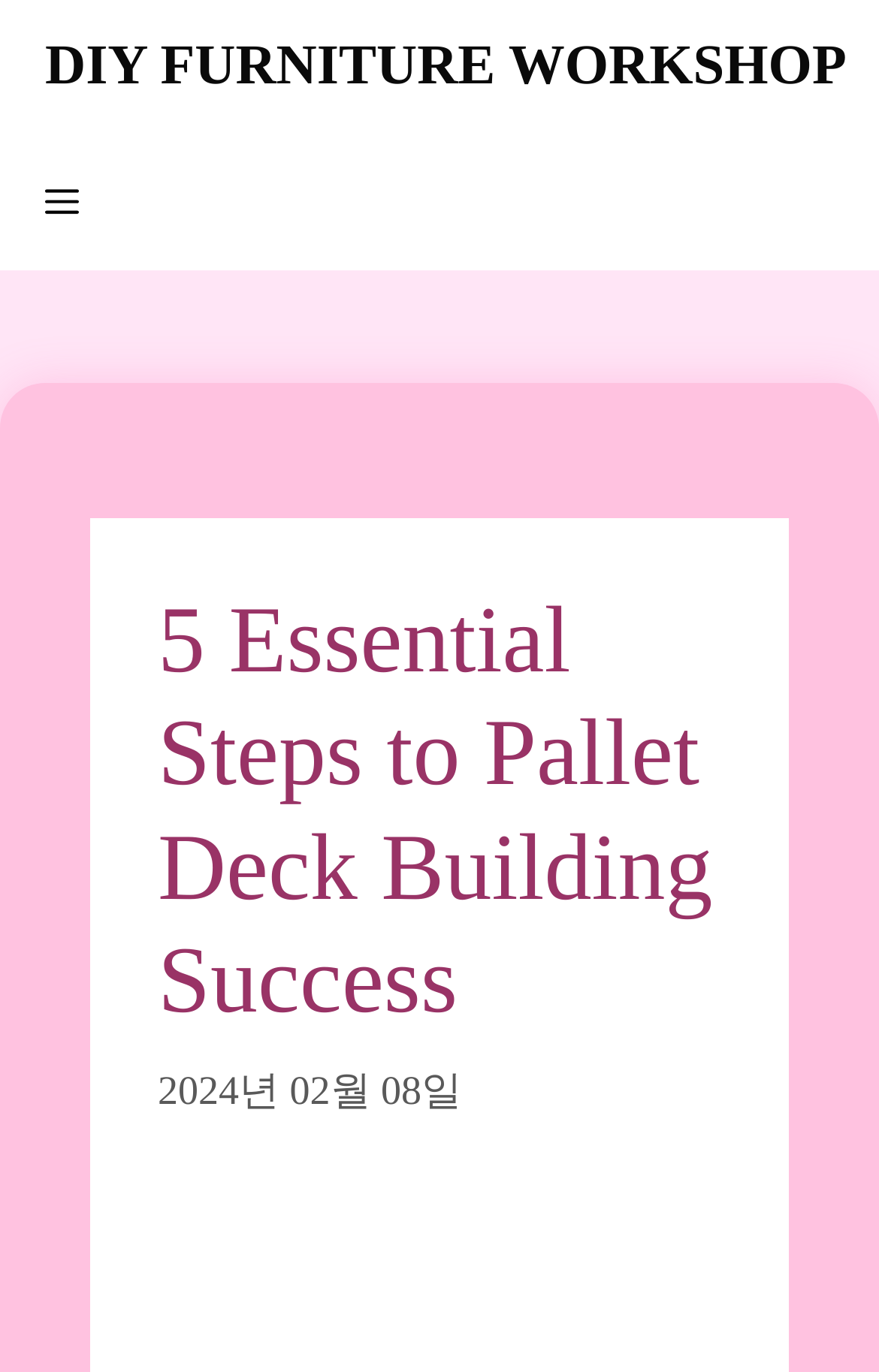Can you extract the primary headline text from the webpage?

5 Essential Steps to Pallet Deck Building Success